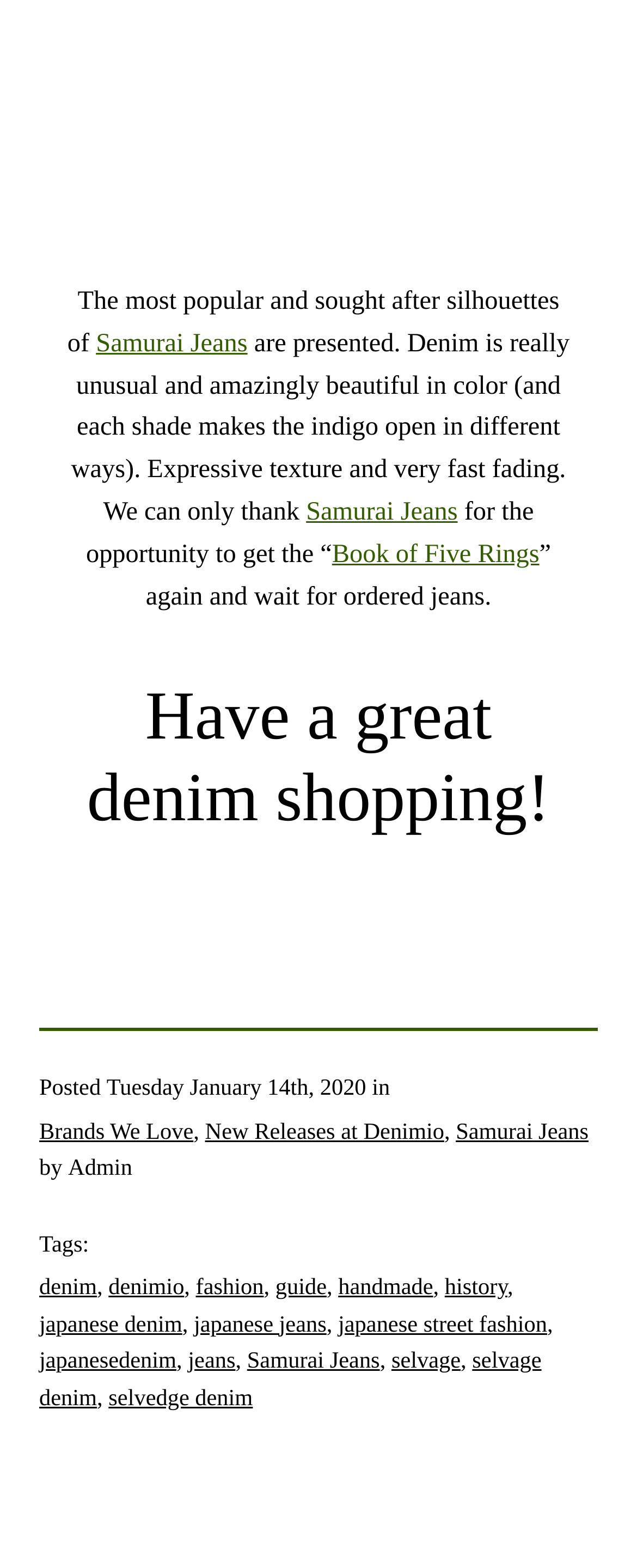By analyzing the image, answer the following question with a detailed response: What is the topic of the post?

The topic of the post is denim shopping, as indicated by the heading 'Have a great denim shopping!' and the text discussing denim and jeans.